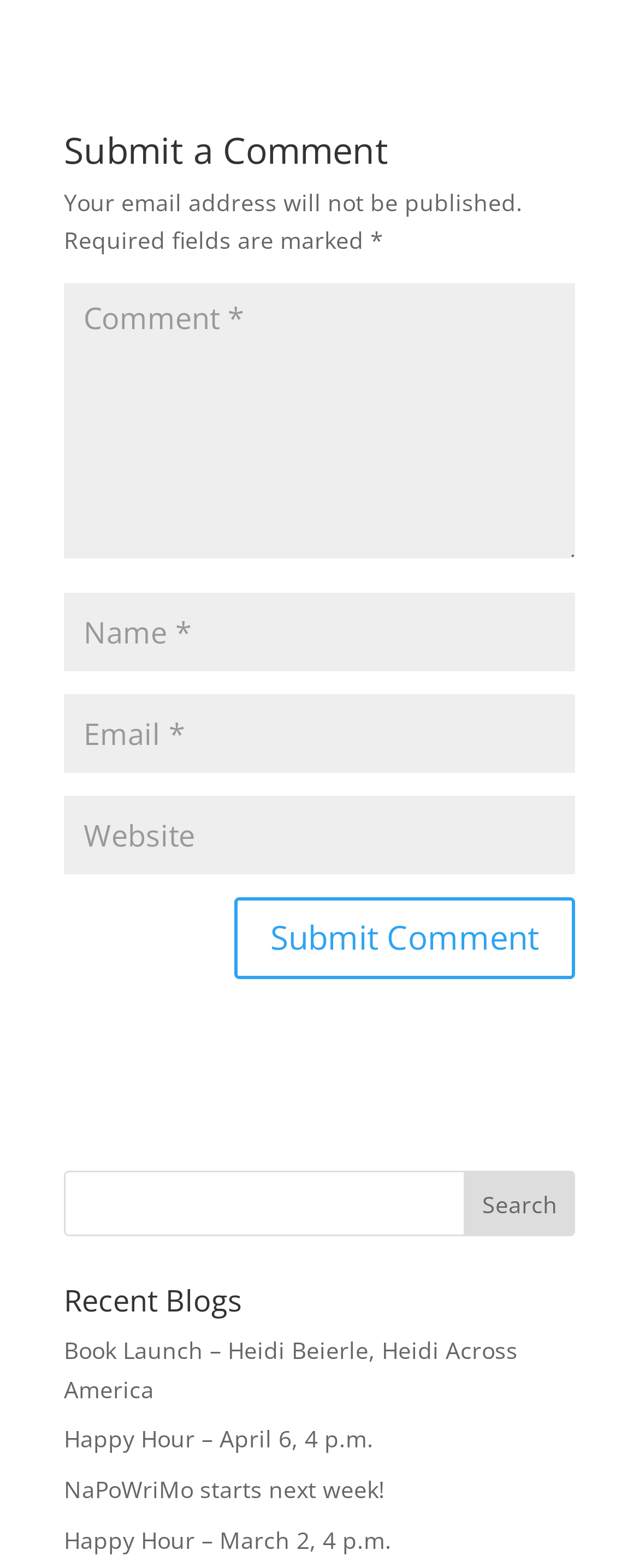Provide the bounding box coordinates for the area that should be clicked to complete the instruction: "search".

[0.727, 0.746, 0.9, 0.788]